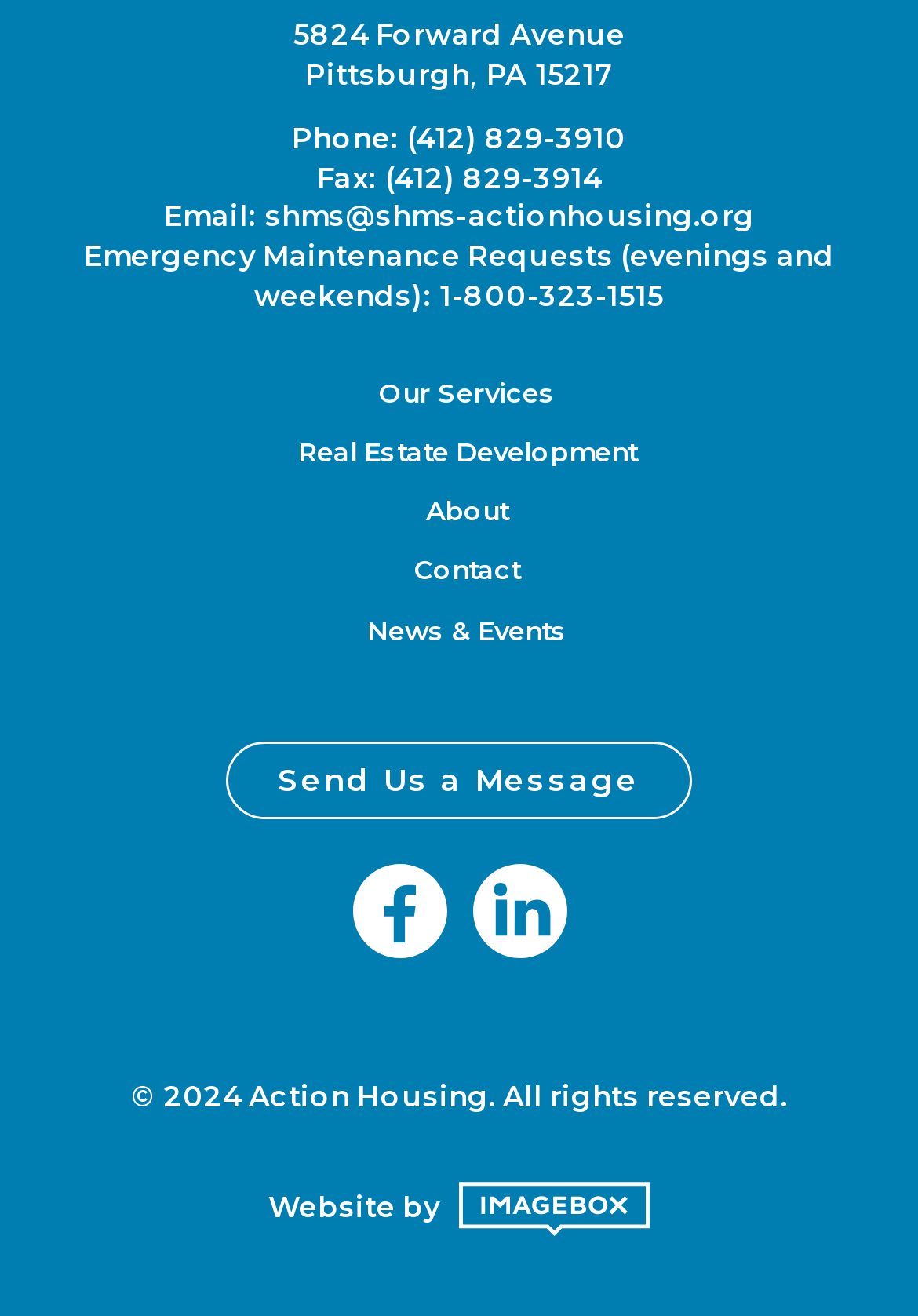Find and provide the bounding box coordinates for the UI element described here: "Real Estate Development". The coordinates should be given as four float numbers between 0 and 1: [left, top, right, bottom].

[0.072, 0.335, 0.946, 0.355]